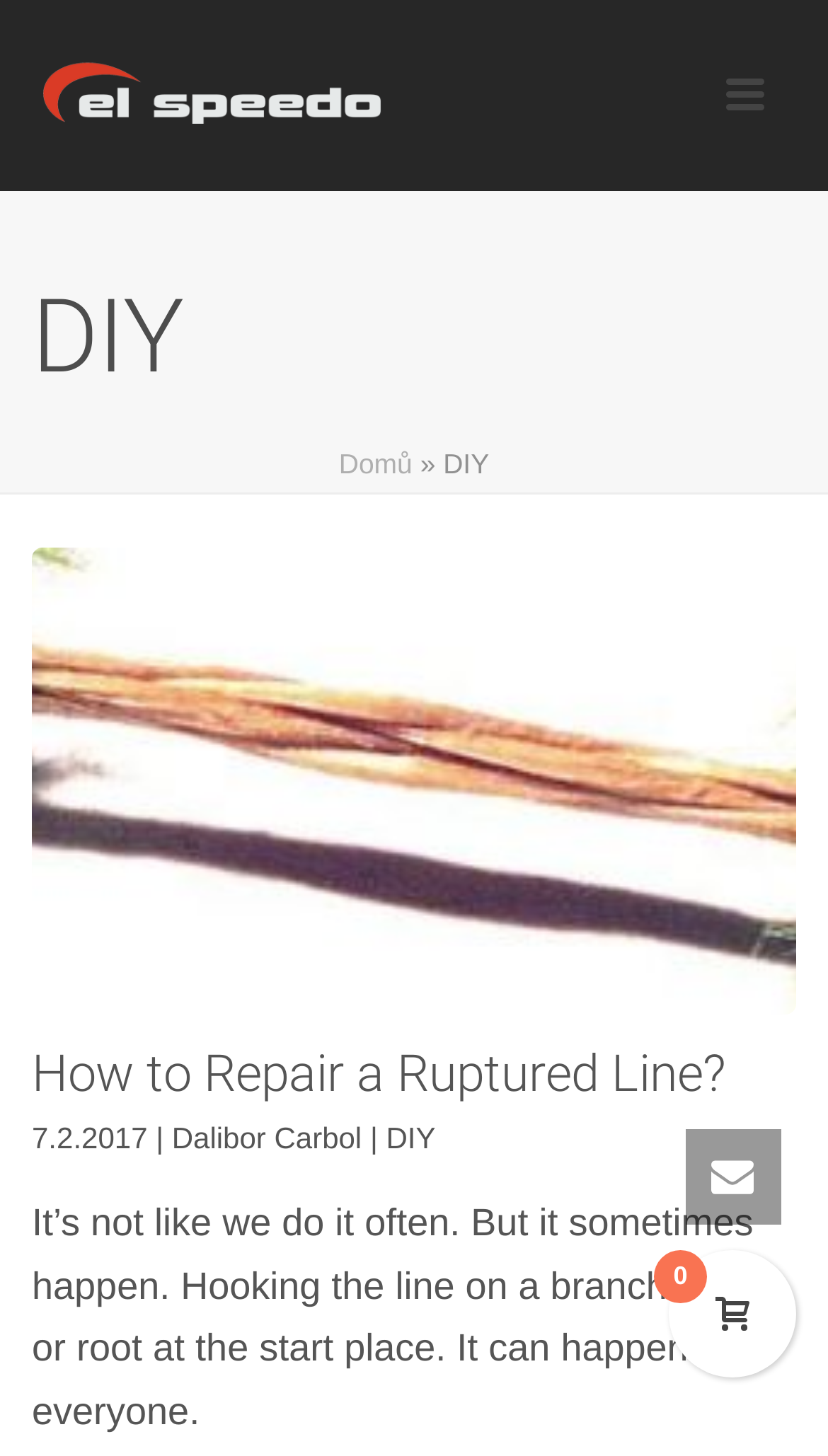Detail the webpage's structure and highlights in your description.

The webpage appears to be a blog or article page from a paragliding community and school in the Czech Republic, as indicated by the meta description. 

At the top of the page, there are two identical images with the text "Paragliding – kurzy, vybavení, výlety, komunita" (Paragliding – courses, equipment, trips, community). Below these images, there is a large heading "DIY" that spans almost the entire width of the page. 

To the right of the "DIY" heading, there is a navigation menu with a link to "Domů" (Home) followed by a right-pointing arrow. 

The main content of the page is an article with a heading "How to Repair a Ruptured Line?" which is positioned below the navigation menu. The article has a link to the same title, followed by the date "7.2.2017" and the author's name "Dalibor Carbol". 

Below the article's heading, there is a block of text that describes a situation where a paraglider's line gets hooked on a branch or stone. 

On the right side of the page, there are three small images, each accompanied by a link. These images are positioned below each other, with the top image being slightly above the article's text. 

At the very bottom of the page, there is a link with the text "0", which is likely a pagination link.